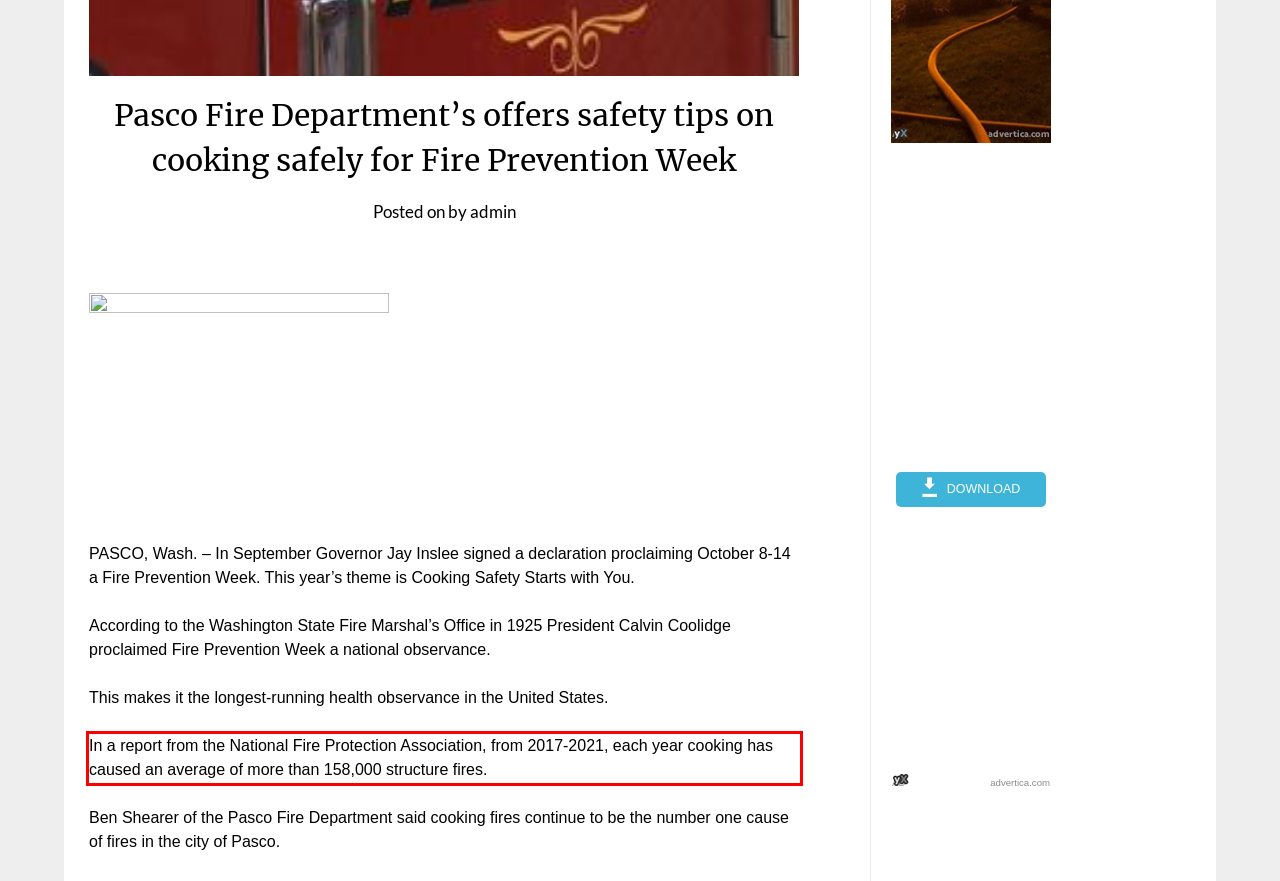You have a webpage screenshot with a red rectangle surrounding a UI element. Extract the text content from within this red bounding box.

In a report from the National Fire Protection Association, from 2017-2021, each year cooking has caused an average of more than 158,000 structure fires.